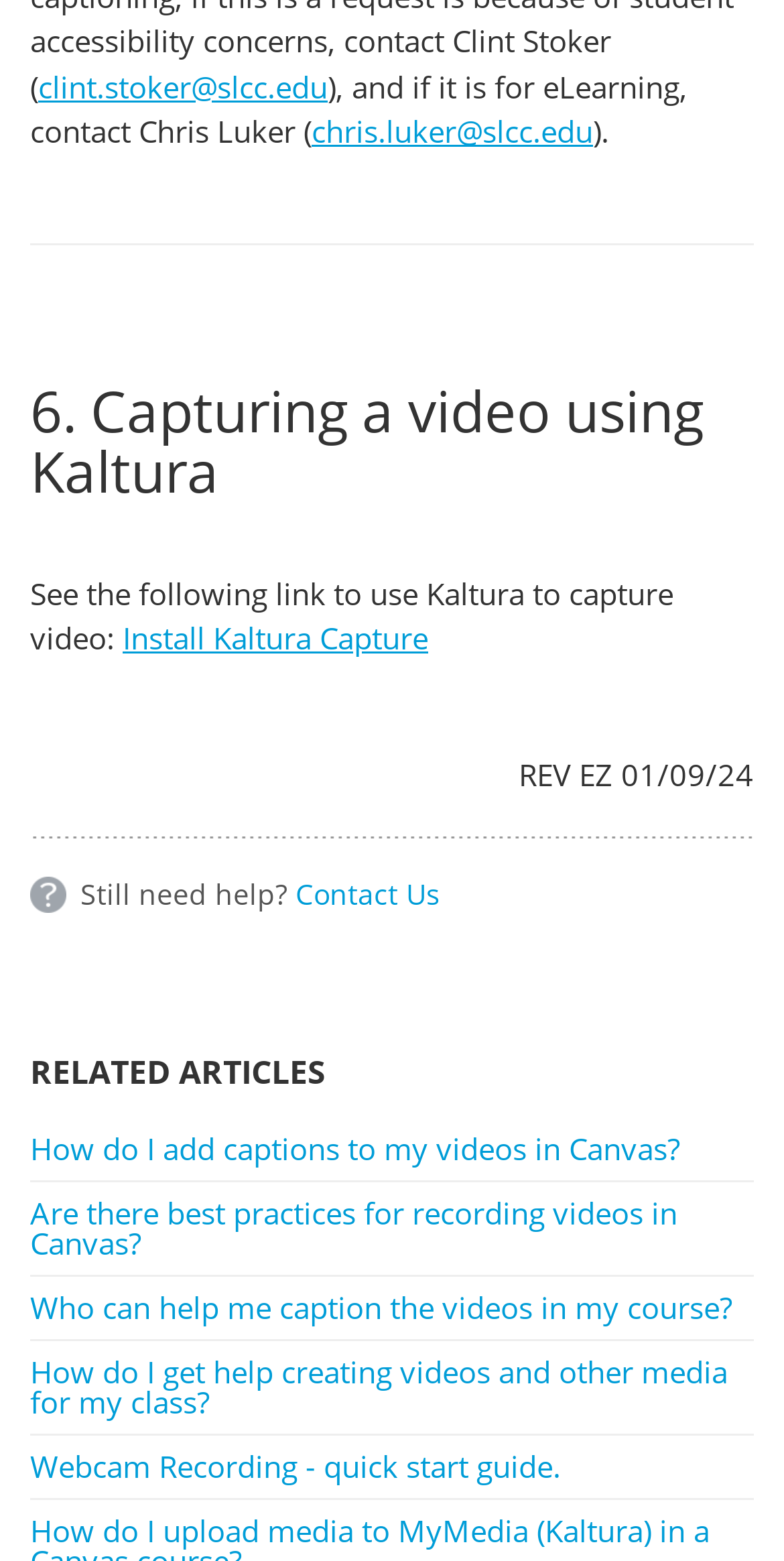Respond to the question below with a concise word or phrase:
Who to contact for eLearning?

Chris Luker